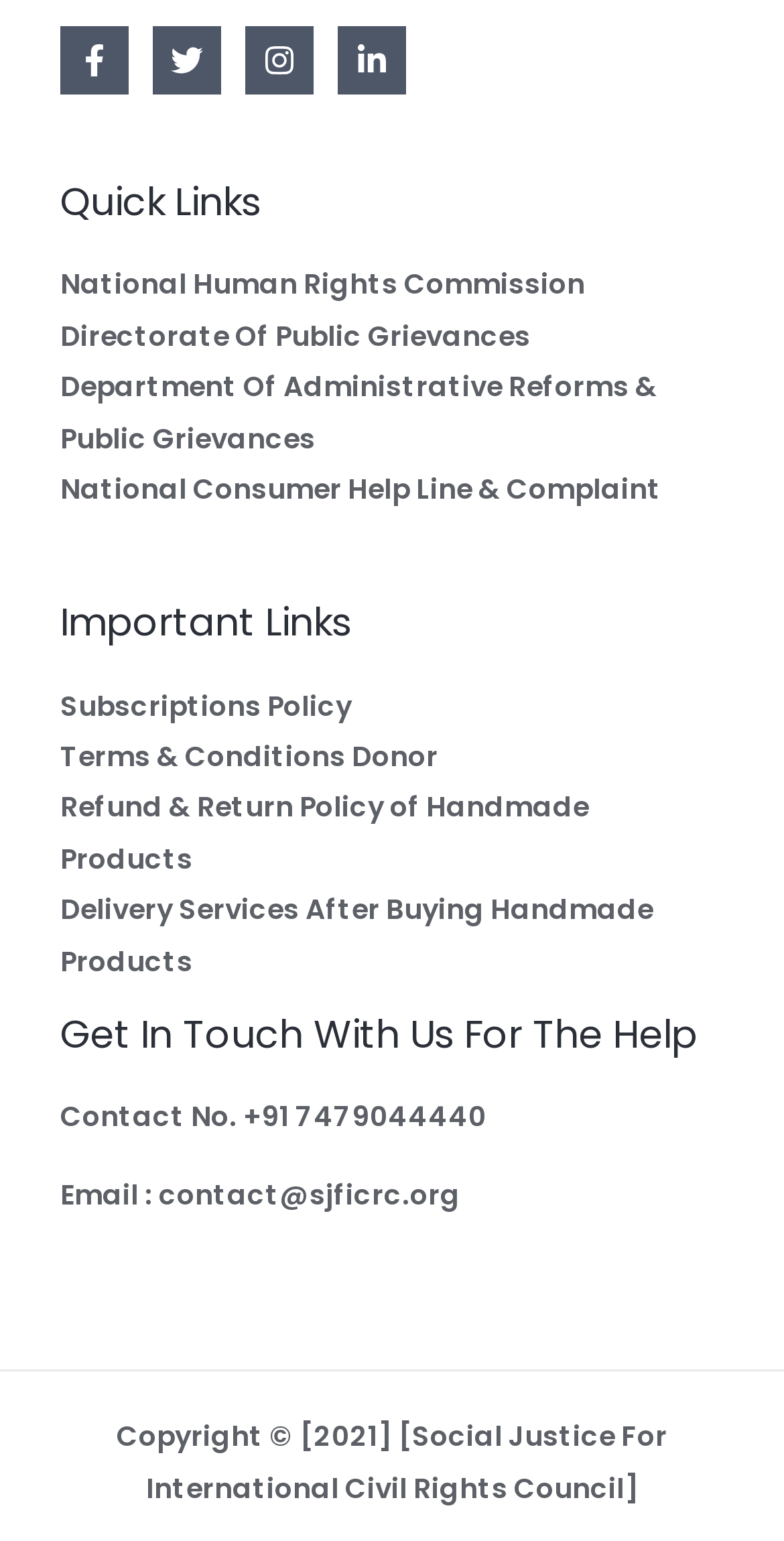Pinpoint the bounding box coordinates of the element you need to click to execute the following instruction: "View Subscriptions Policy". The bounding box should be represented by four float numbers between 0 and 1, in the format [left, top, right, bottom].

[0.077, 0.446, 0.449, 0.471]